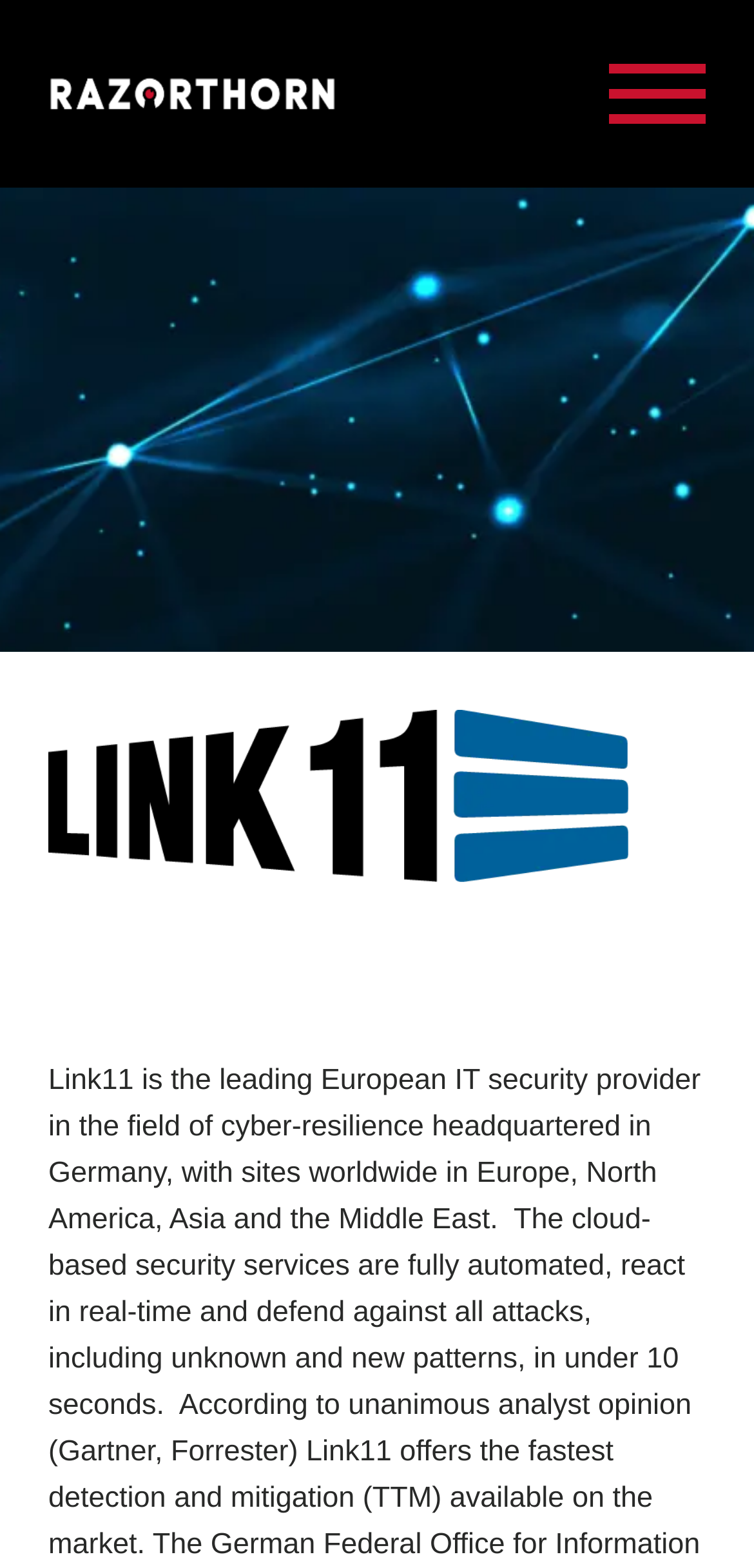Find the bounding box of the UI element described as: "FAQ". The bounding box coordinates should be given as four float values between 0 and 1, i.e., [left, top, right, bottom].

None